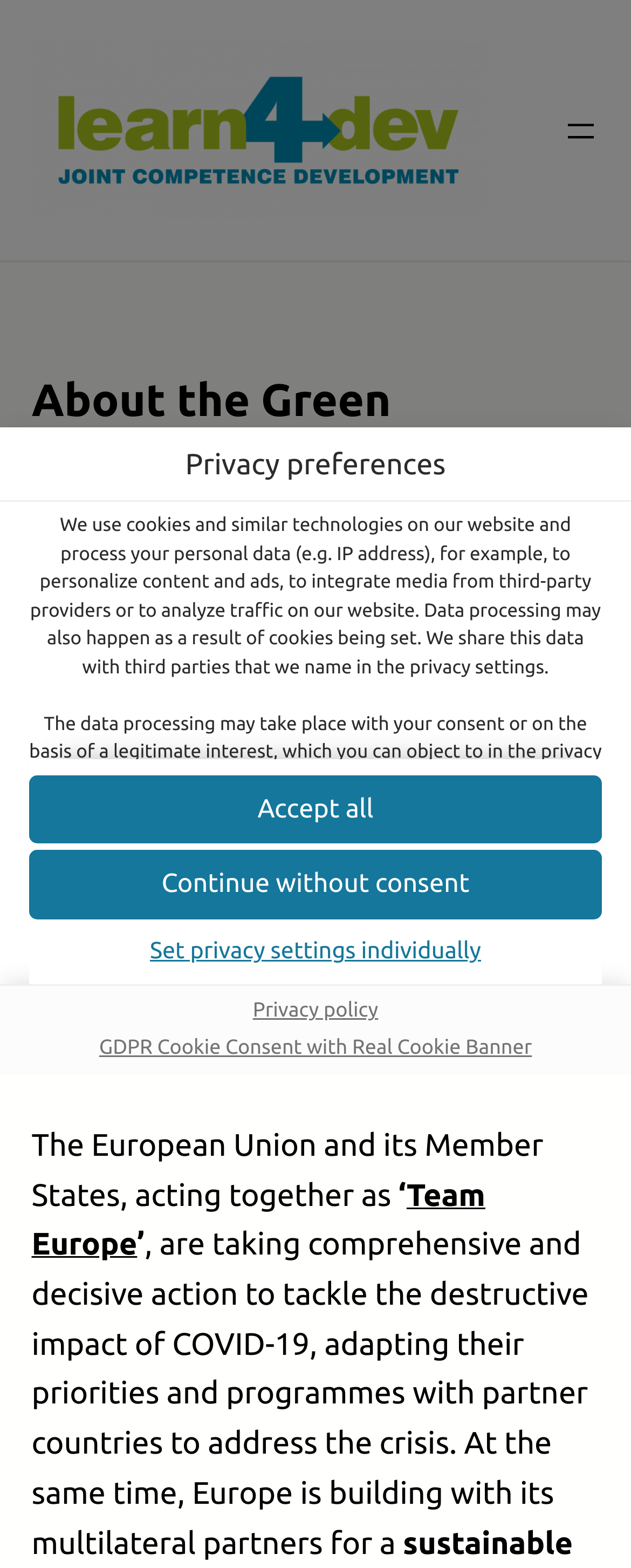Deliver a detailed narrative of the webpage's visual and textual elements.

The webpage is about the European Green Deal and its e-learning package. At the top of the page, there is a dialog box for privacy preferences, which is currently in focus. This dialog box takes up most of the top section of the page, spanning from the left edge to the right edge. 

Inside the dialog box, there is a link to "Skip to consent choices" at the top left corner. Below it, there is a heading that reads "Privacy preferences". 

The main content of the dialog box is a block of text that explains how the website uses cookies and similar technologies to personalize content and ads, integrate media from third-party providers, and analyze traffic on the website. This text is positioned in the middle of the dialog box, spanning from the left edge to the right edge. 

Below the main content, there are two lines of text. The first line explains that data processing may take place with the user's consent or on the basis of a legitimate interest, and that the user has the right to object or revoke their consent. The second line is a link to the website's privacy policy. 

Further down, there is a message stating that users under 16 years old are not permitted to consent to the service and must ask their parents or guardians to agree to the service with them. 

At the bottom of the dialog box, there are three buttons: "Accept all", "Continue without consent", and "Set privacy settings individually". These buttons are aligned to the left edge of the dialog box. 

Additionally, there are two links at the bottom right corner of the dialog box: "Privacy policy" and "GDPR Cookie Consent with Real Cookie Banner".